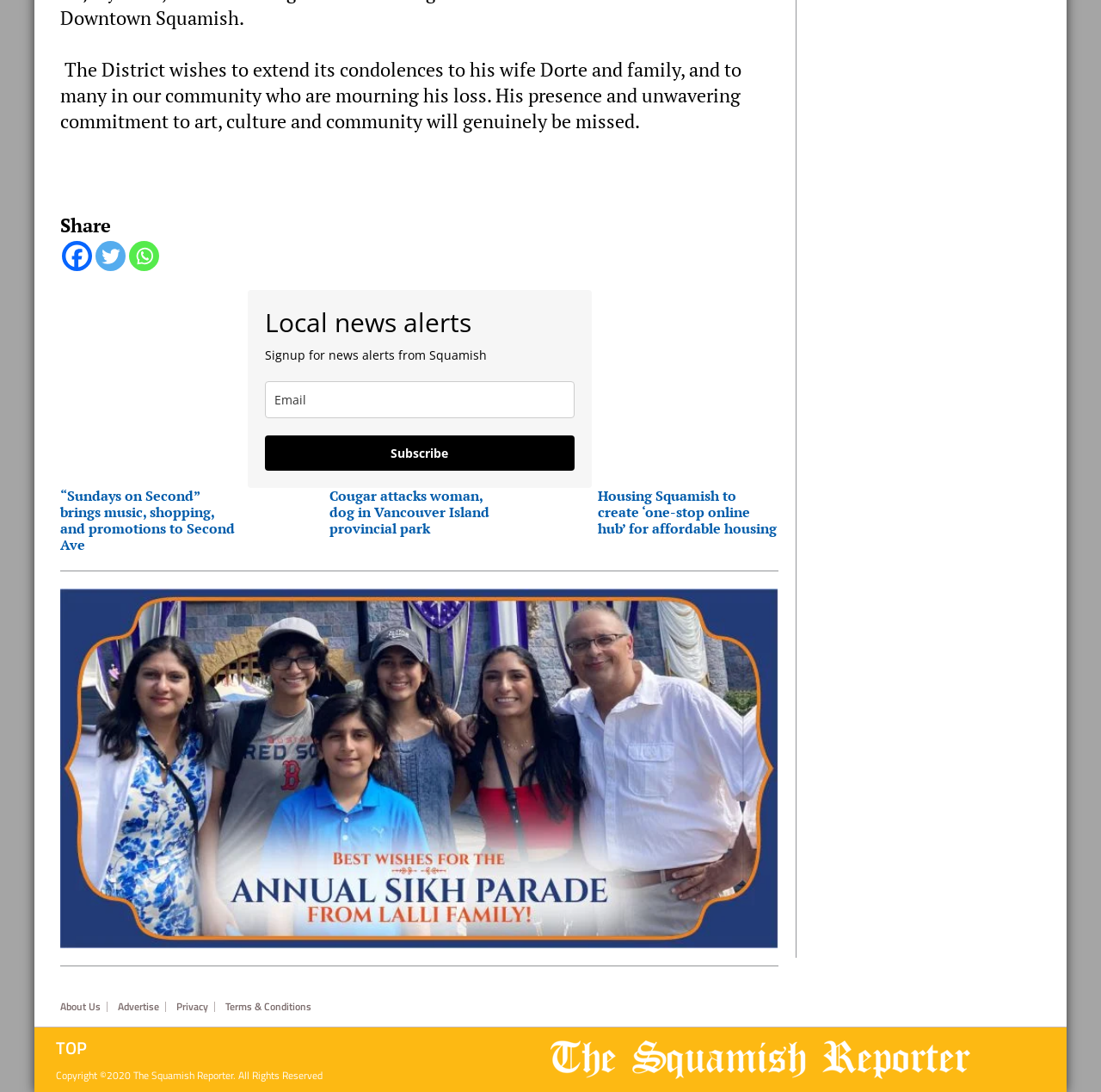Based on the element description: "aria-label="email" name="fields[email]" placeholder="Email"", identify the bounding box coordinates for this UI element. The coordinates must be four float numbers between 0 and 1, listed as [left, top, right, bottom].

[0.24, 0.349, 0.521, 0.383]